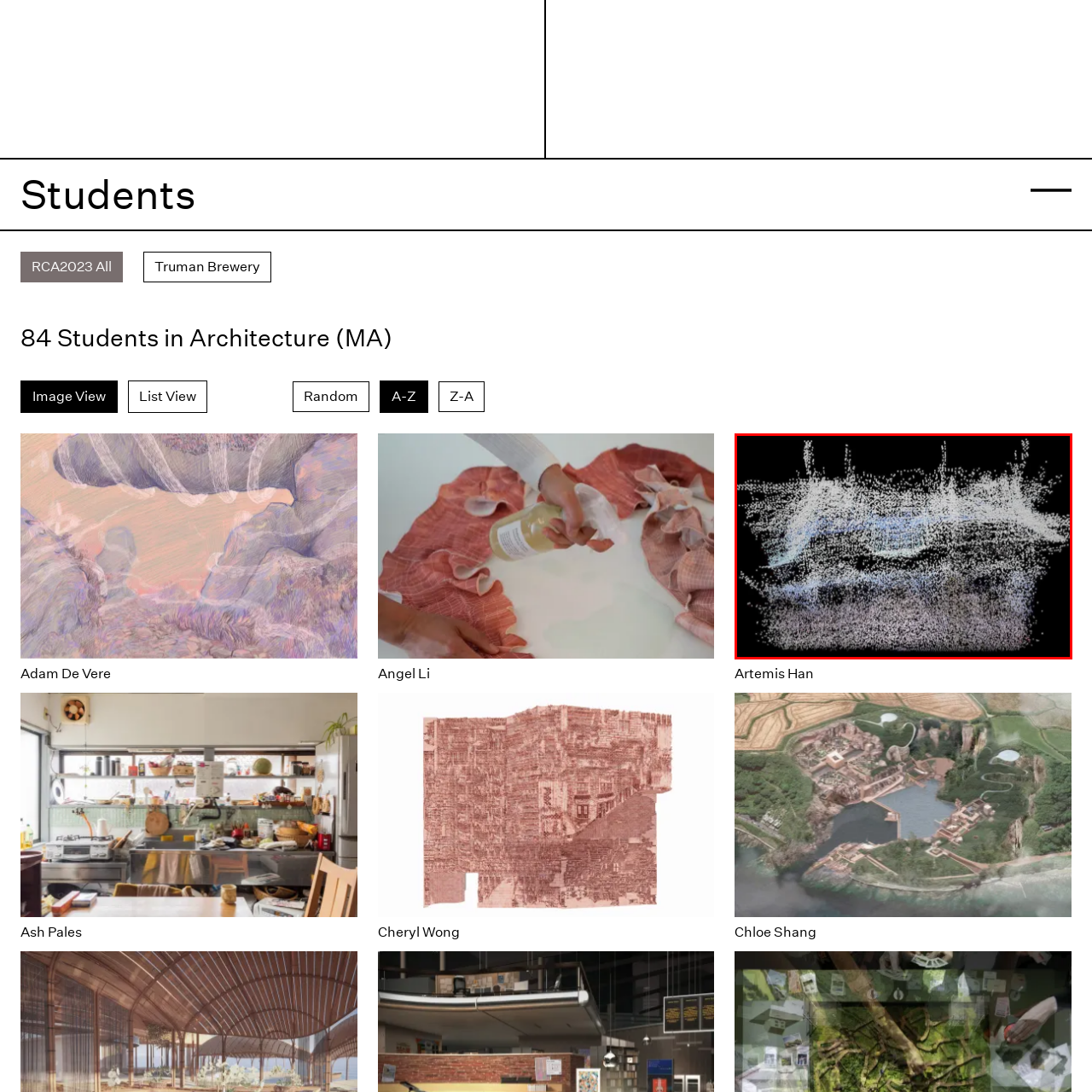Give a detailed account of the scene depicted within the red boundary.

The image features an abstract representation, characterized by a series of dispersed, translucent dots against a predominantly black background. These dots create a sense of movement and fluidity, reminiscent of sound waves or digital data streams. The lighter hues, interspersed with deeper tones, evoke a dreamlike quality, suggesting layers and textures. This visual could symbolize the convergence of art and technology, inviting viewers to ponder the aesthetic possibilities within digital landscapes. The context of the image may be linked to the profile of a student named Artemis Han, indicating their involvement in a progressive field such as architecture or digital design.